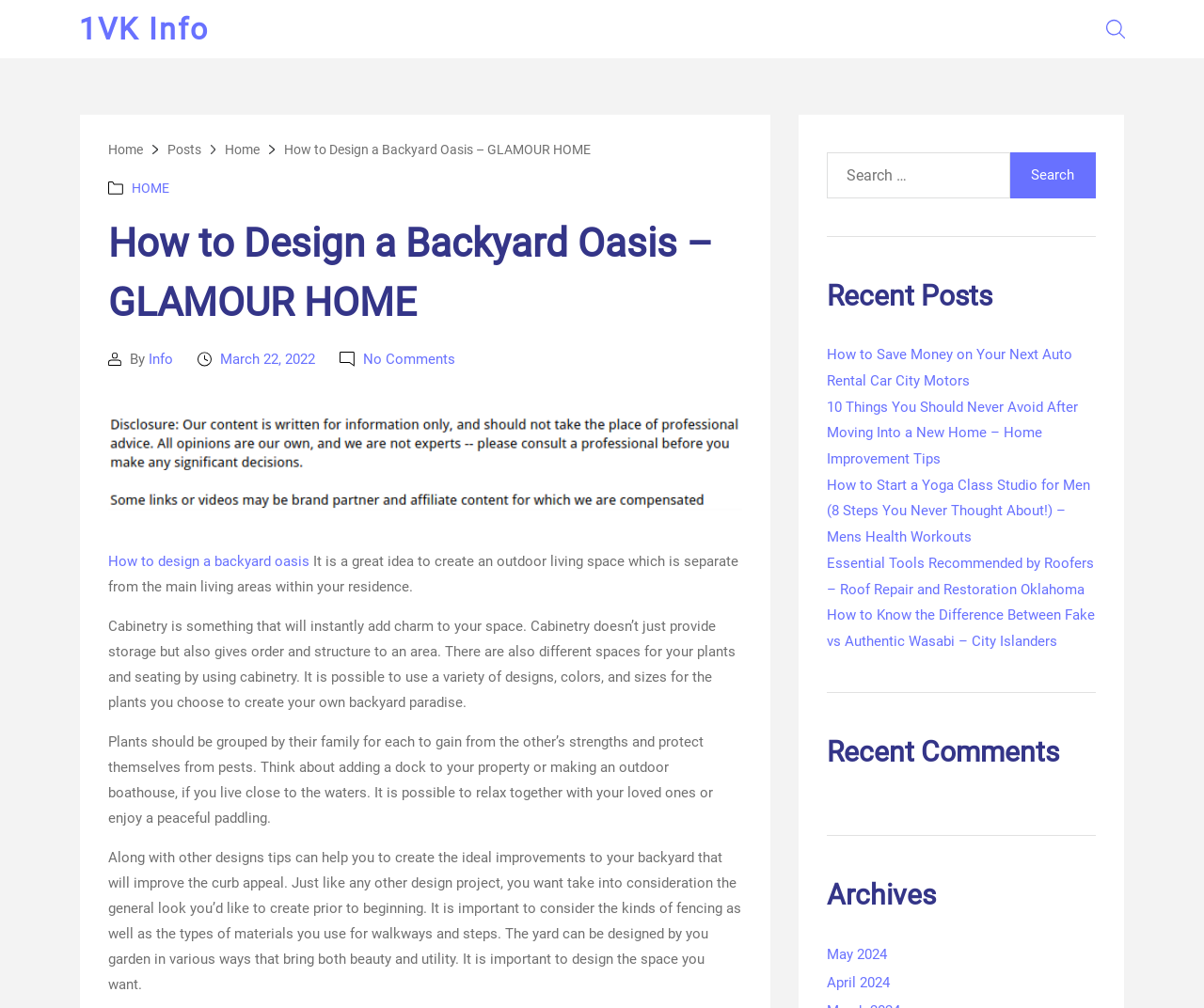Please specify the bounding box coordinates of the region to click in order to perform the following instruction: "Click on the '1VK Info' link".

[0.066, 0.014, 0.174, 0.044]